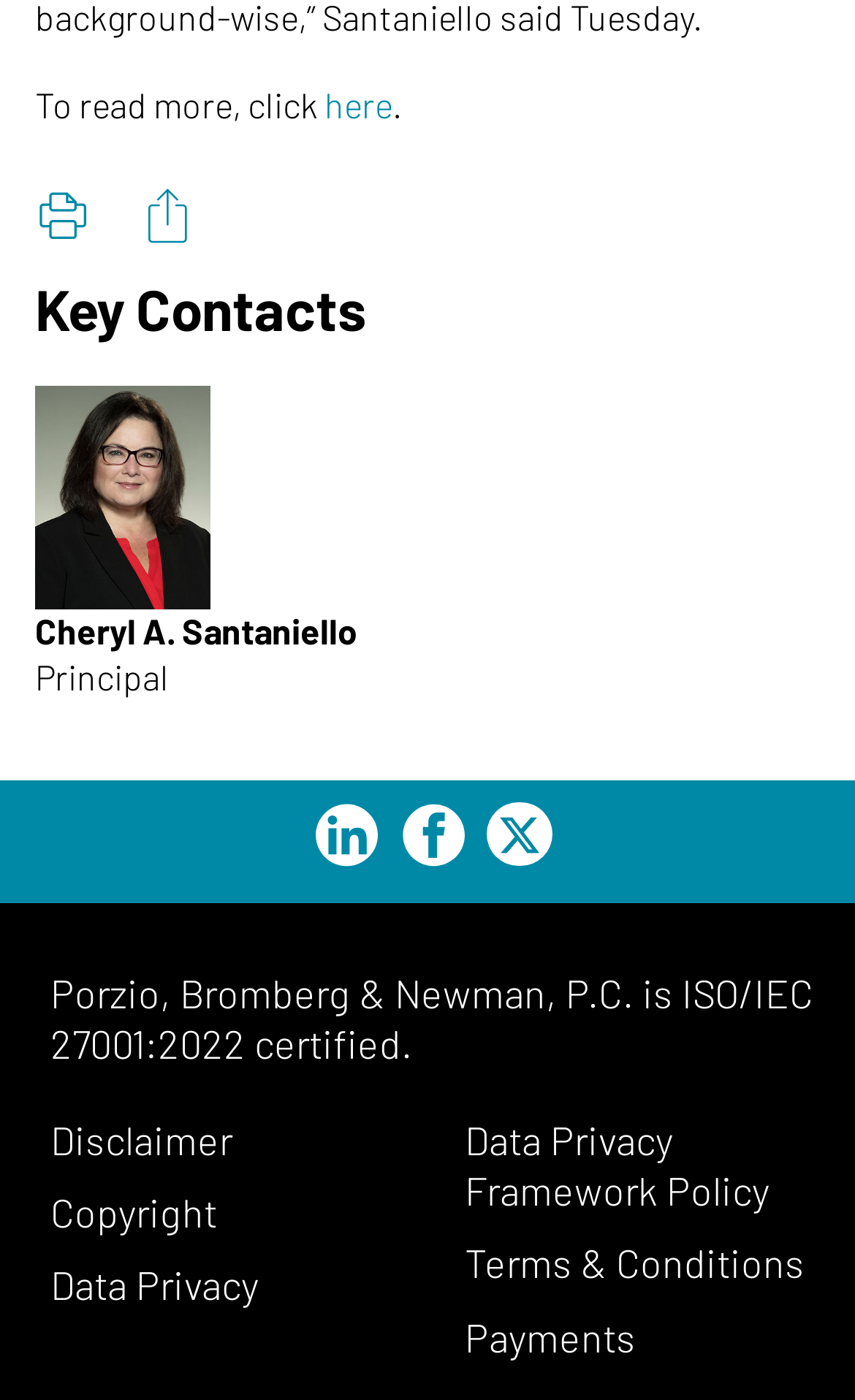What is the name of the principal mentioned on the page?
Using the image as a reference, answer with just one word or a short phrase.

Cheryl A. Santaniello